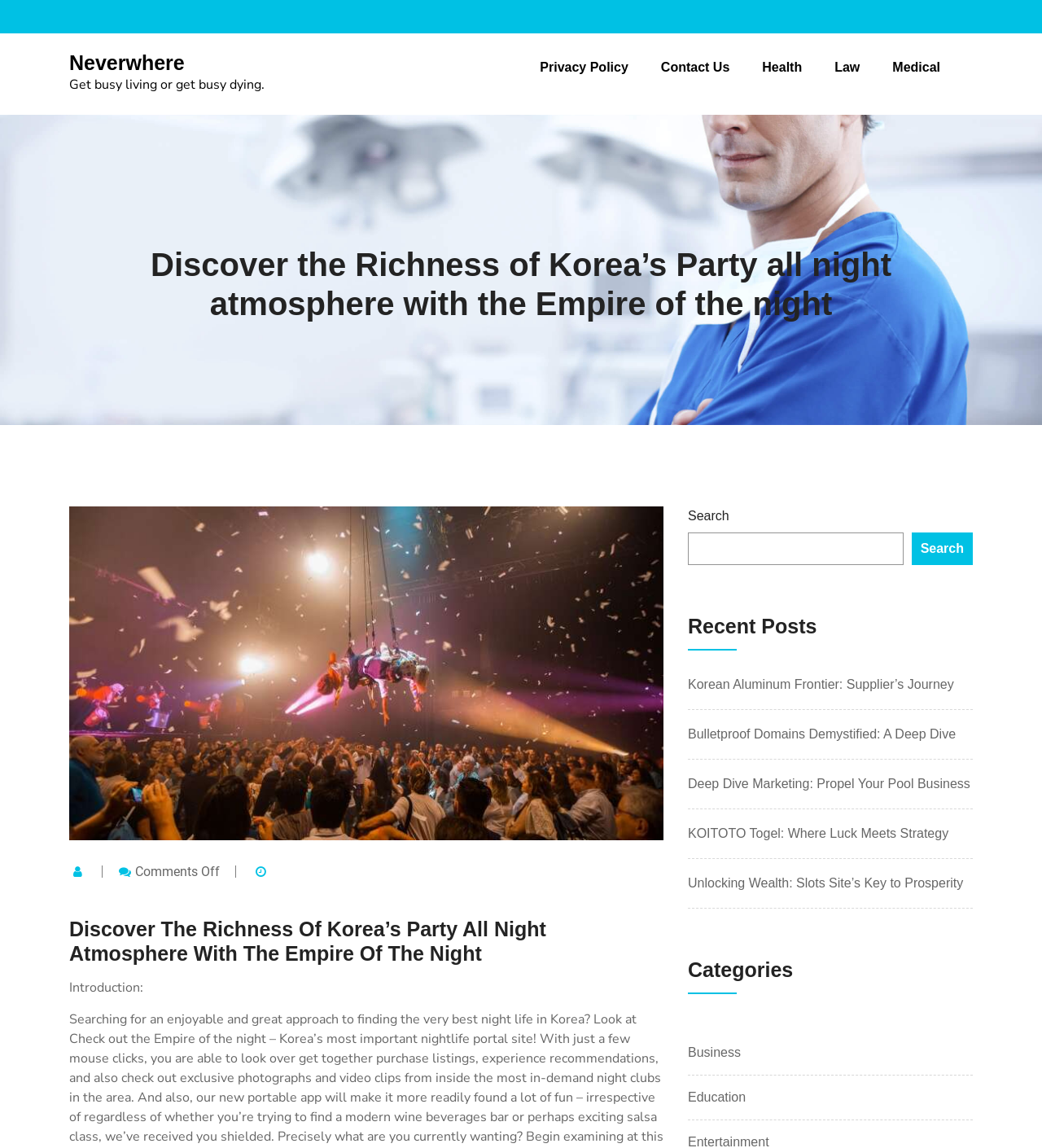Specify the bounding box coordinates of the area to click in order to execute this command: 'View recent post Korean Aluminum Frontier: Supplier’s Journey'. The coordinates should consist of four float numbers ranging from 0 to 1, and should be formatted as [left, top, right, bottom].

[0.66, 0.59, 0.915, 0.602]